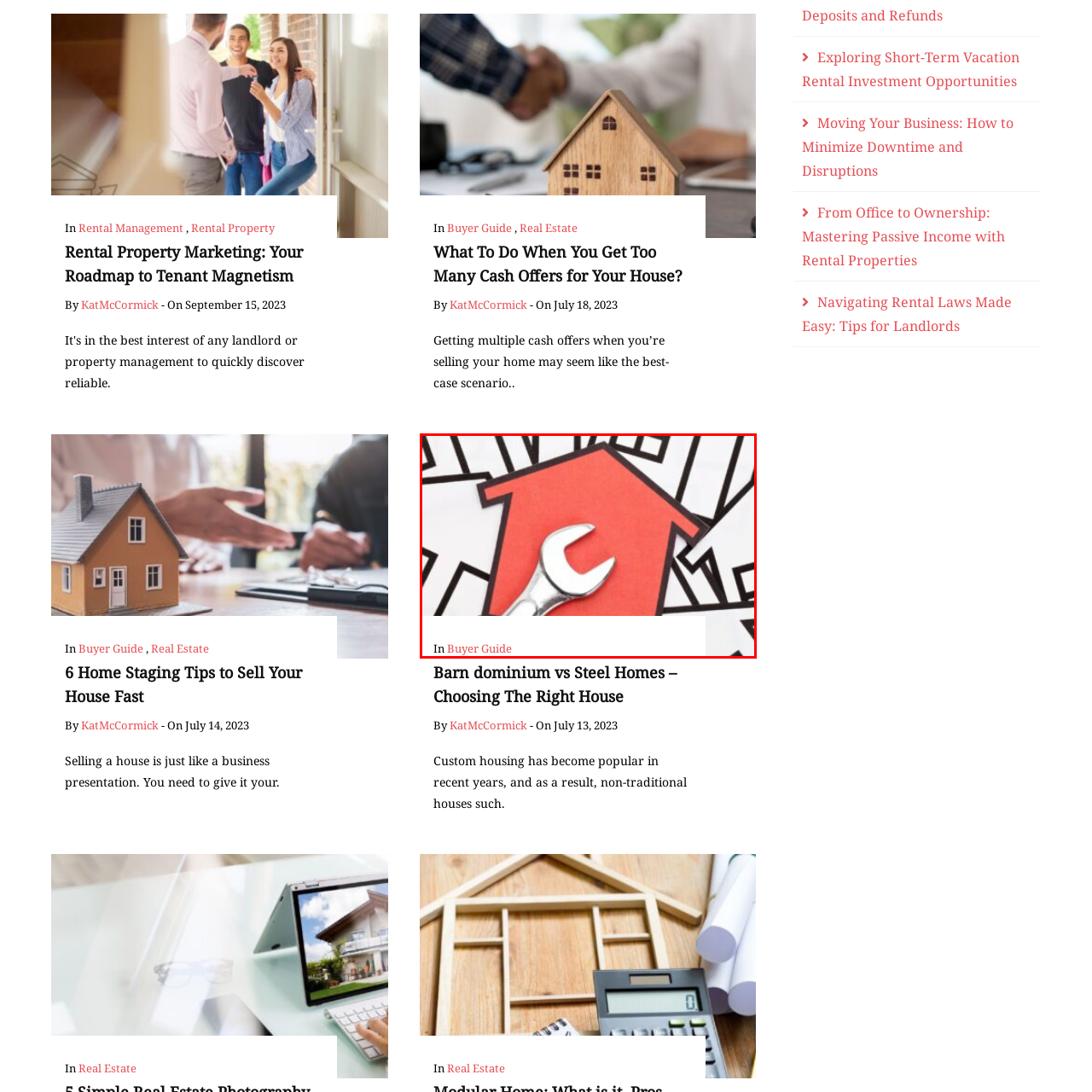What is positioned in front of the house shape?
Please review the image inside the red bounding box and answer using a single word or phrase.

An adjustable wrench